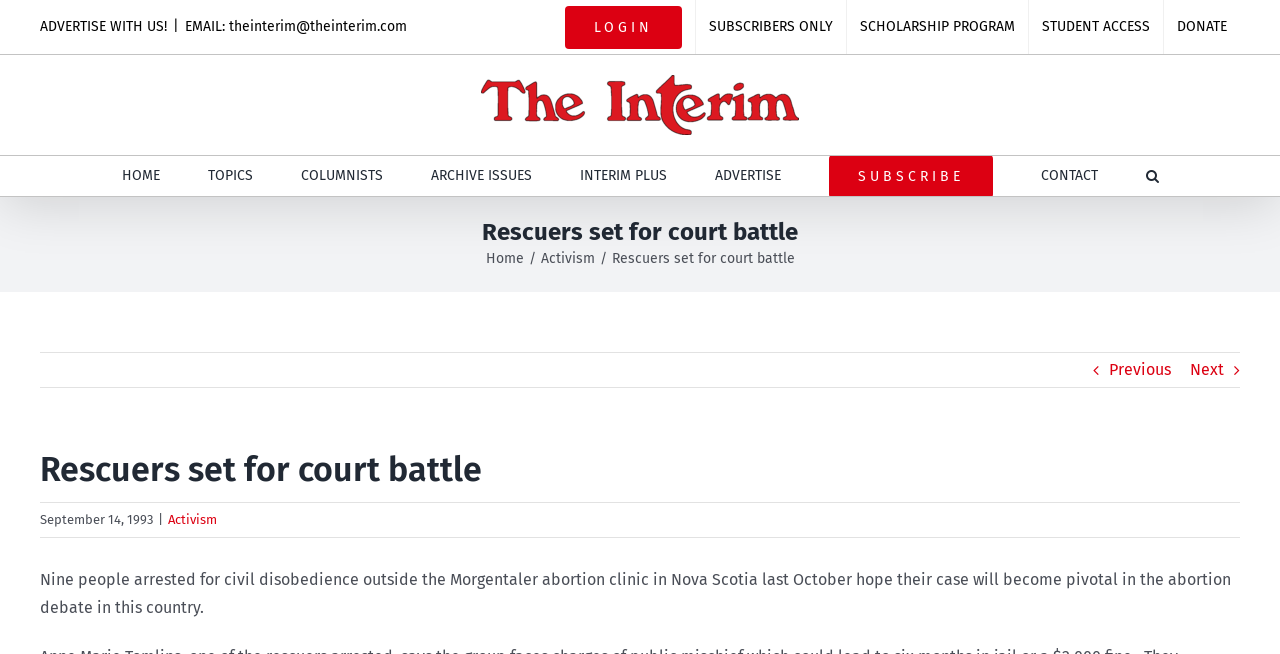Point out the bounding box coordinates of the section to click in order to follow this instruction: "Click on the 'Search' button".

[0.895, 0.239, 0.905, 0.3]